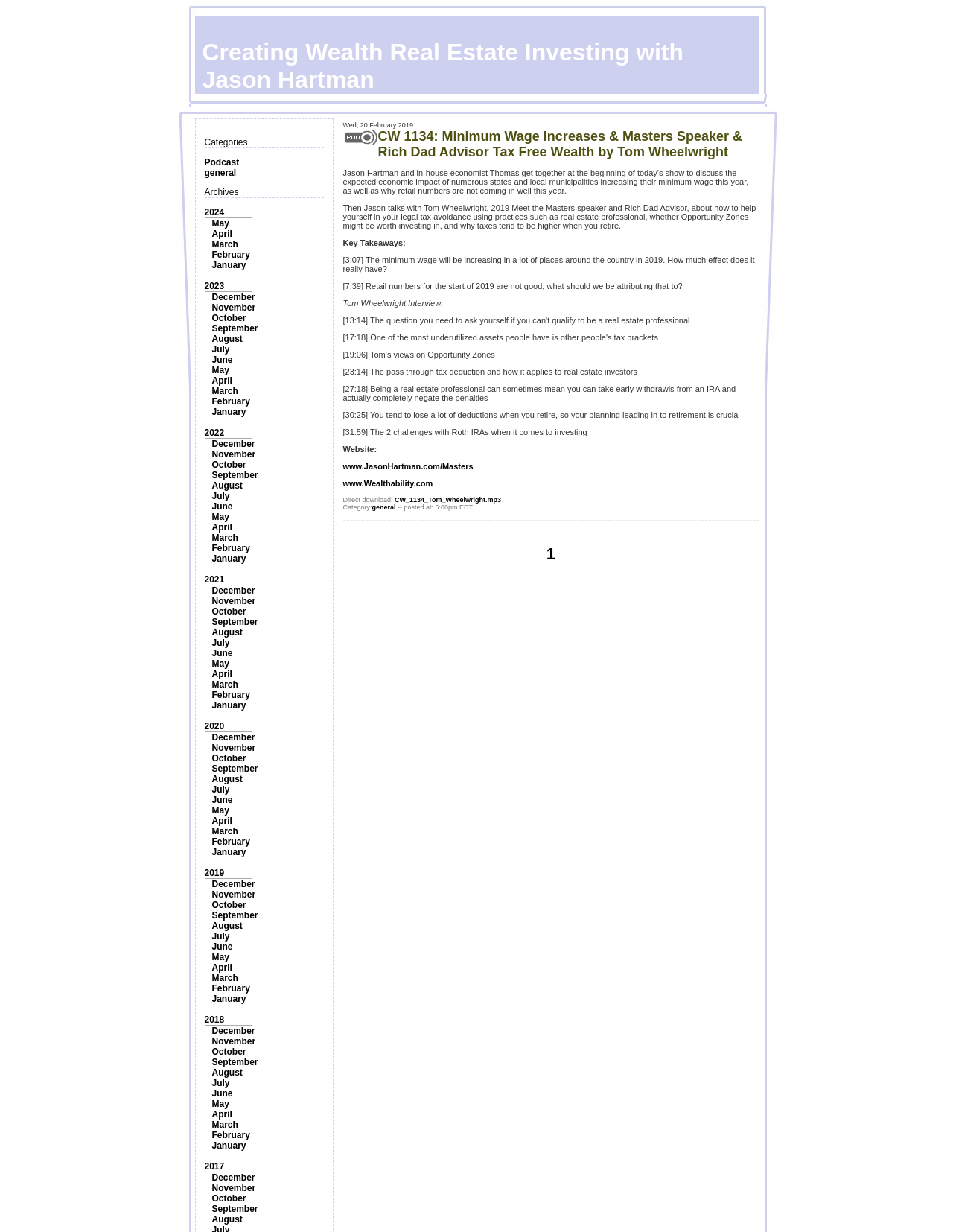Identify and provide the bounding box coordinates of the UI element described: "February". The coordinates should be formatted as [left, top, right, bottom], with each number being a float between 0 and 1.

[0.222, 0.917, 0.262, 0.926]